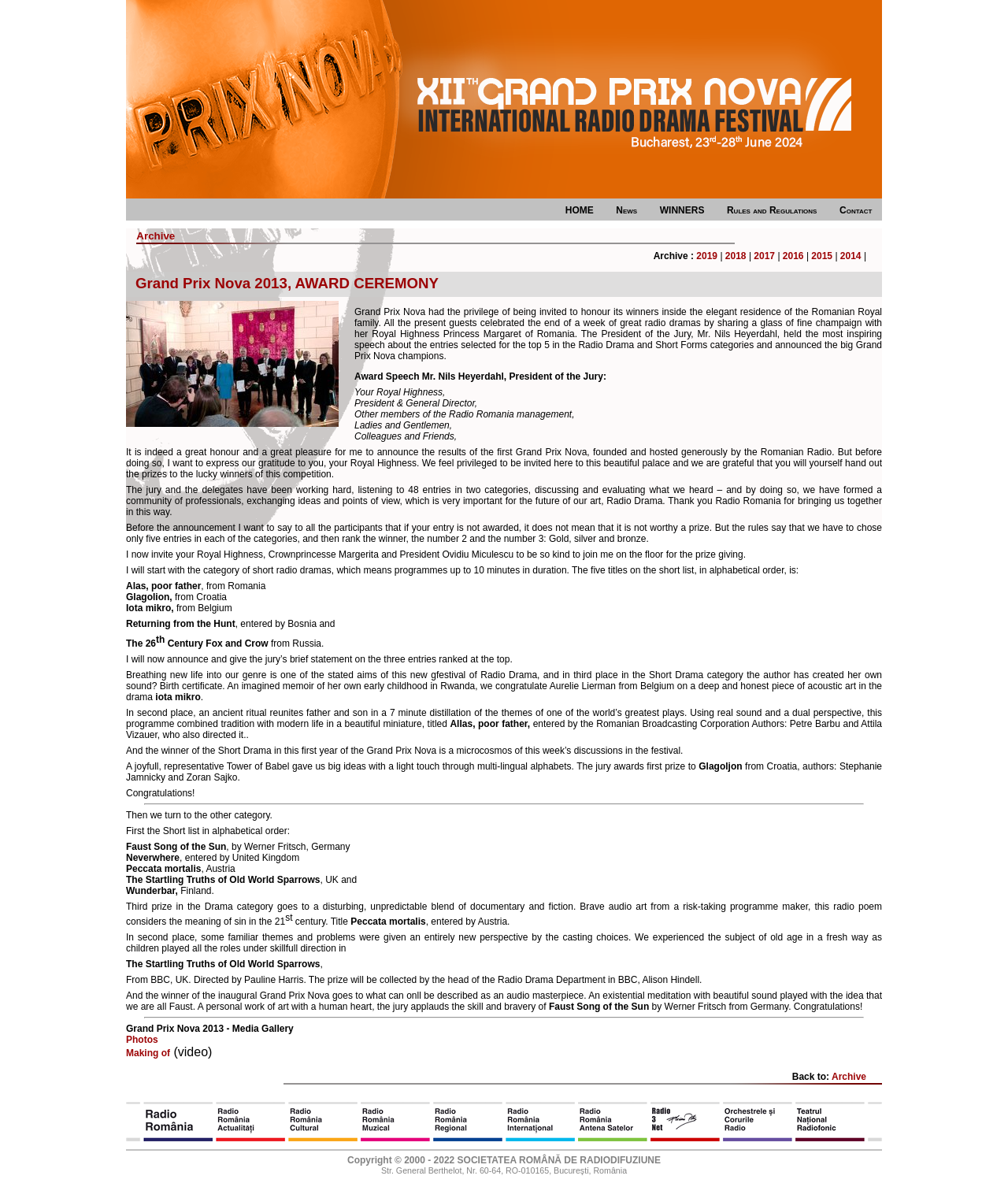Carefully examine the image and provide an in-depth answer to the question: Who is the President of the Jury?

The webpage mentions 'The President of the Jury, Mr. Nils Heyerdahl, held the most inspiring speech...' which indicates that Mr. Nils Heyerdahl is the President of the Jury.